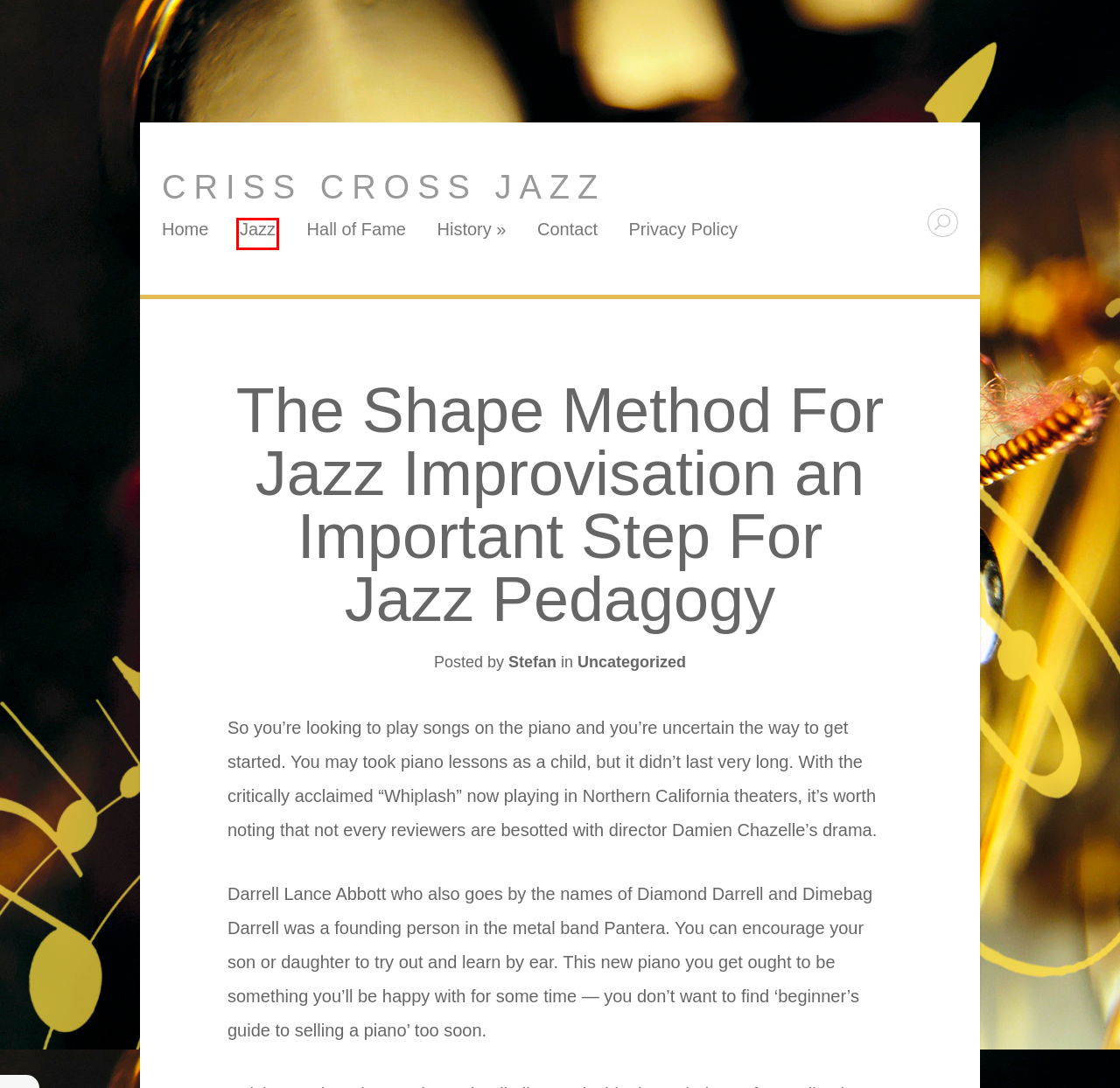You have a screenshot of a webpage with a red rectangle bounding box. Identify the best webpage description that corresponds to the new webpage after clicking the element within the red bounding box. Here are the candidates:
A. Jazz | Criss Cross Jazz
B. Criss Cross Jazz
C. Contact | Criss Cross Jazz
D. History of Jazz | Criss Cross Jazz
E. Hall of Fame | Criss Cross Jazz
F. Stefan | Criss Cross Jazz
G. Privacy Policy | Criss Cross Jazz
H. Uncategorized | Criss Cross Jazz

A